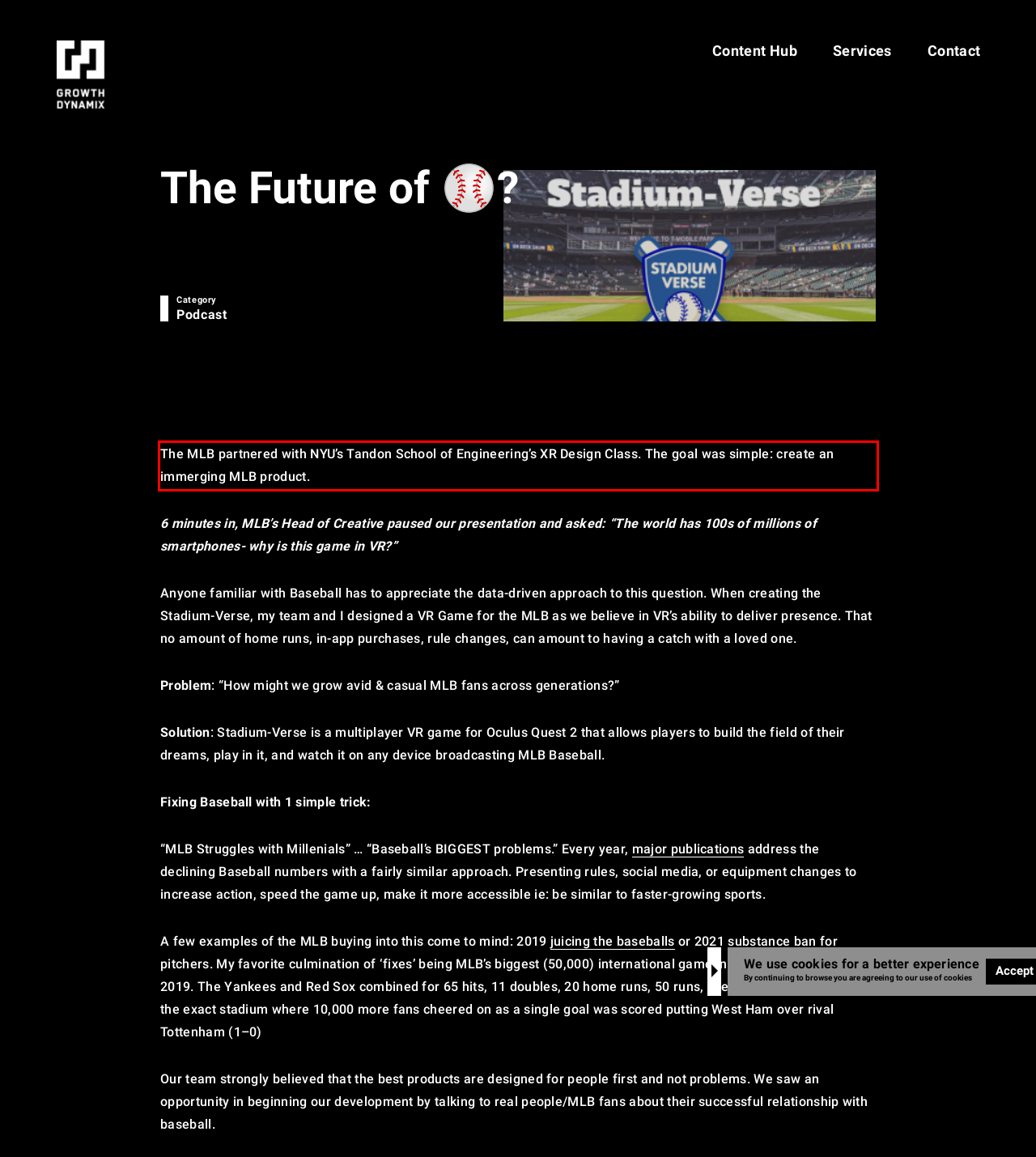Identify the text within the red bounding box on the webpage screenshot and generate the extracted text content.

The MLB partnered with NYU’s Tandon School of Engineering’s XR Design Class. The goal was simple: create an immerging MLB product.